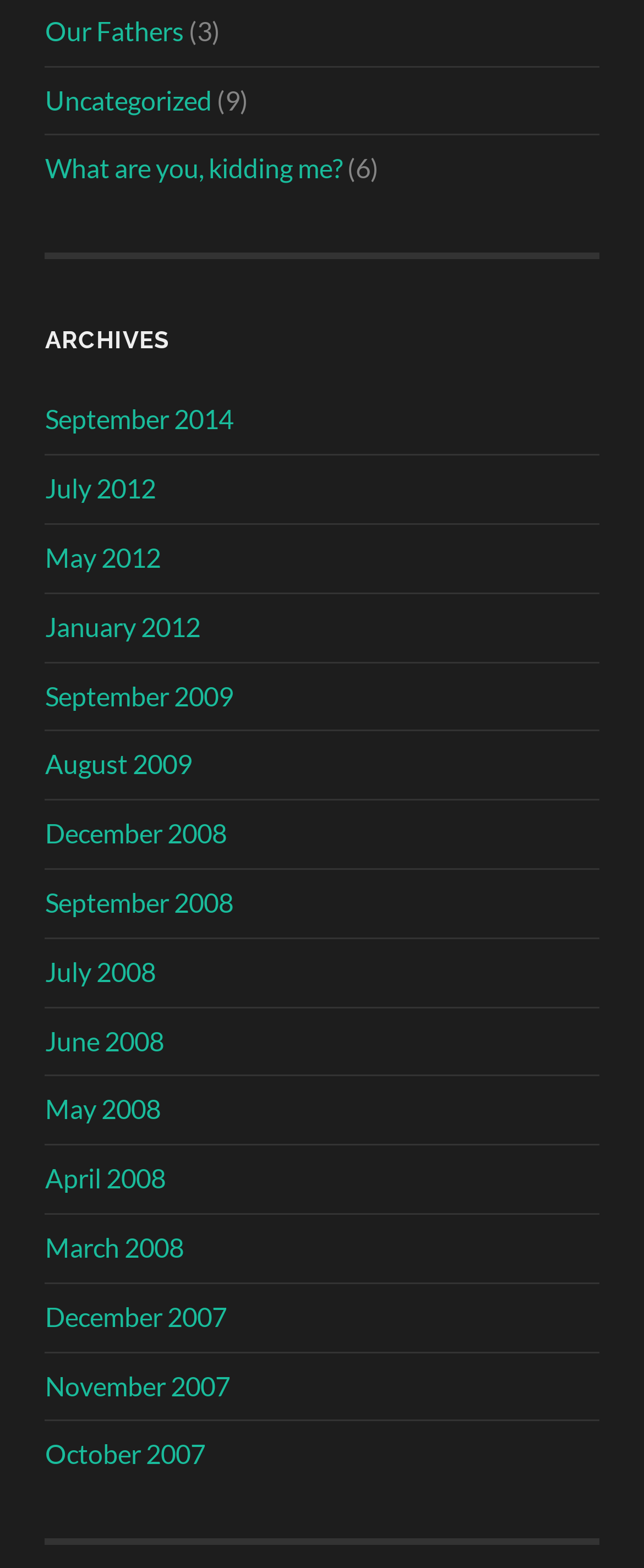Please identify the bounding box coordinates of the area I need to click to accomplish the following instruction: "read 'What are you, kidding me?'".

[0.07, 0.097, 0.532, 0.117]